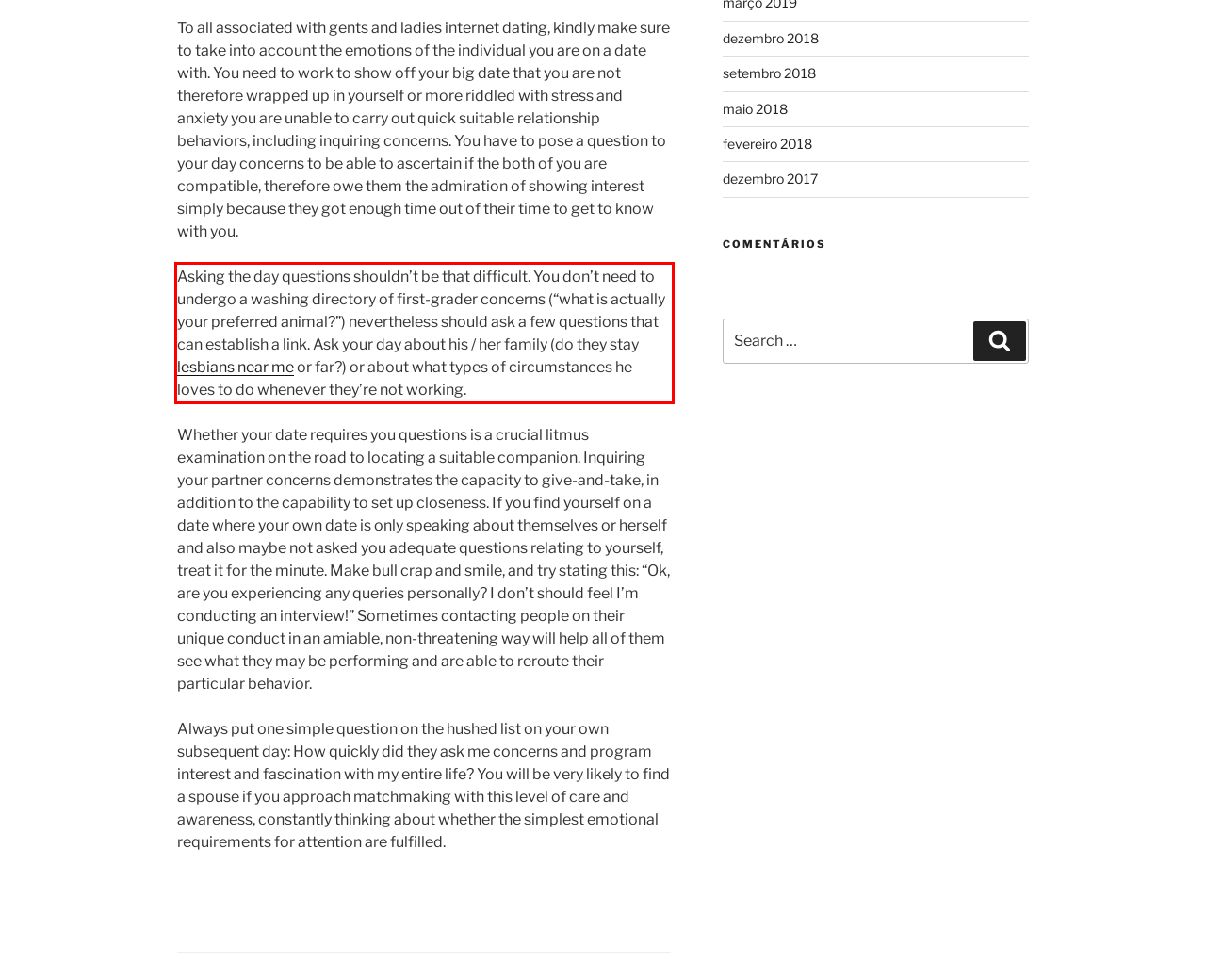Examine the webpage screenshot and use OCR to recognize and output the text within the red bounding box.

Asking the day questions shouldn’t be that difficult. You don’t need to undergo a washing directory of first-grader concerns (“what is actually your preferred animal?”) nevertheless should ask a few questions that can establish a link. Ask your day about his / her family (do they stay lesbians near me or far?) or about what types of circumstances he loves to do whenever they’re not working.